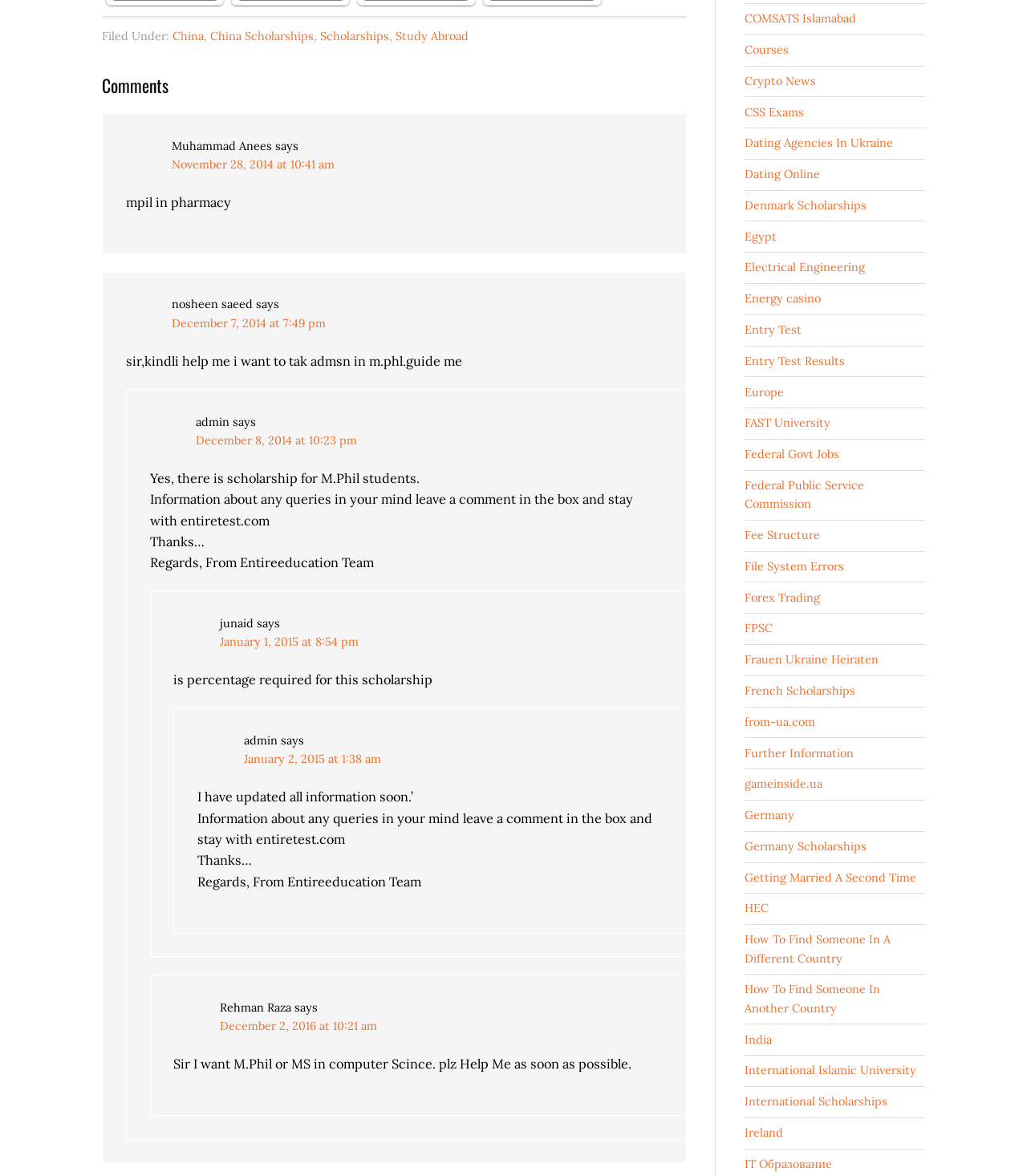Answer the following query concisely with a single word or phrase:
What is the topic of the first link on the webpage?

Scholarship For Pakistani Students In Australia